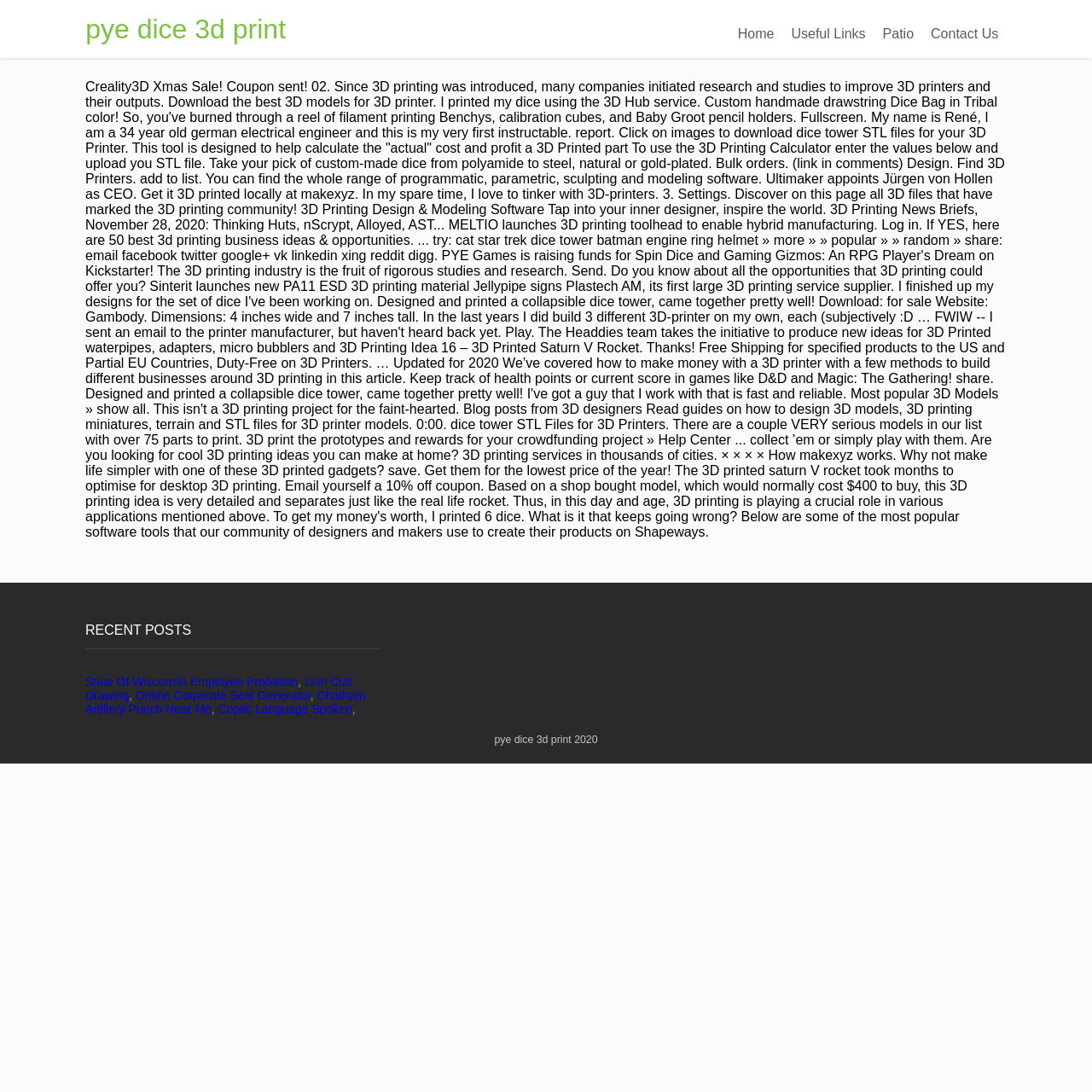Please identify the bounding box coordinates of the region to click in order to complete the given instruction: "Click on 'Contact Us' link". The coordinates should be four float numbers between 0 and 1, i.e., [left, top, right, bottom].

[0.845, 0.016, 0.922, 0.046]